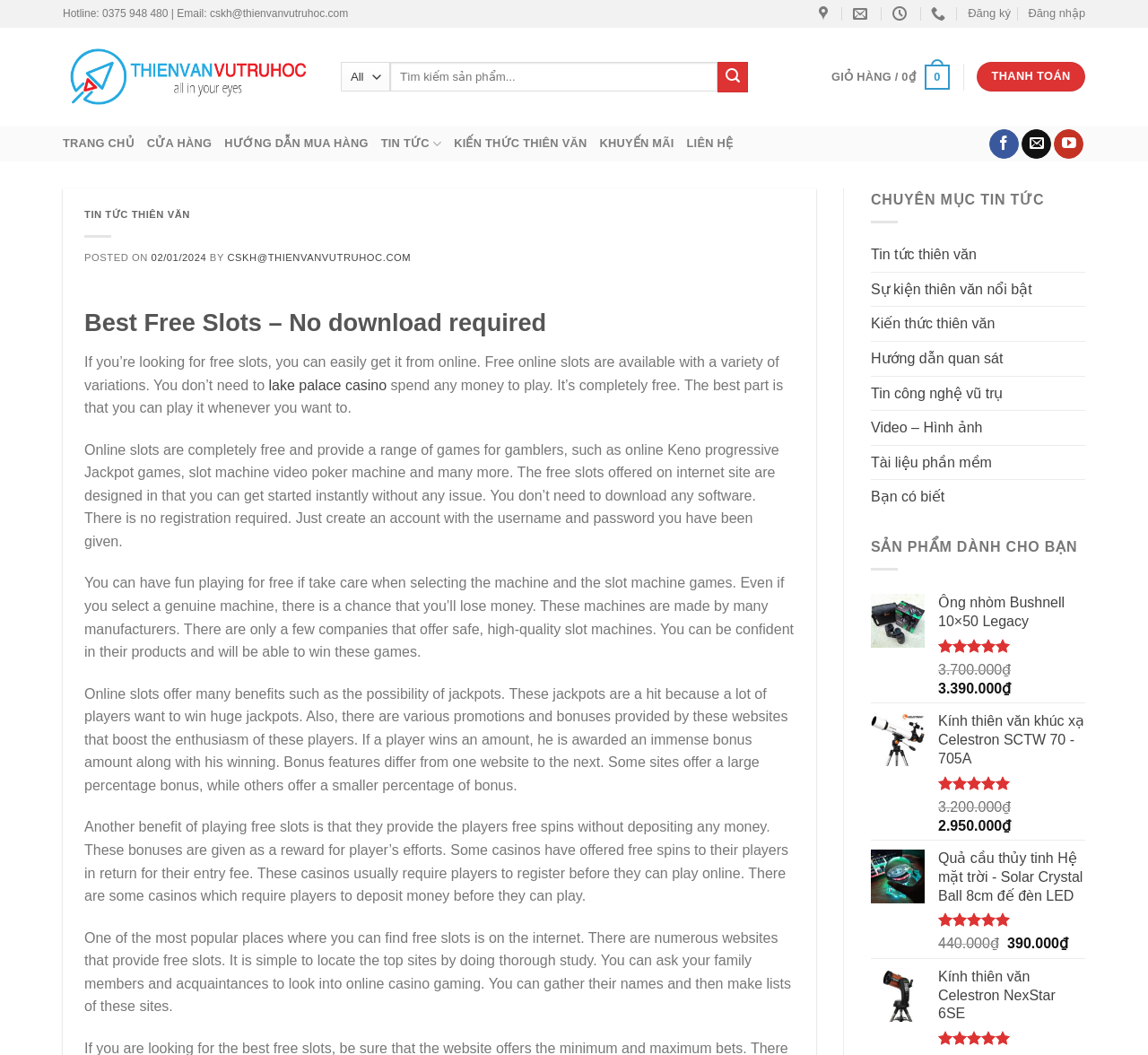Please identify the bounding box coordinates of the element that needs to be clicked to perform the following instruction: "Request a quote".

None